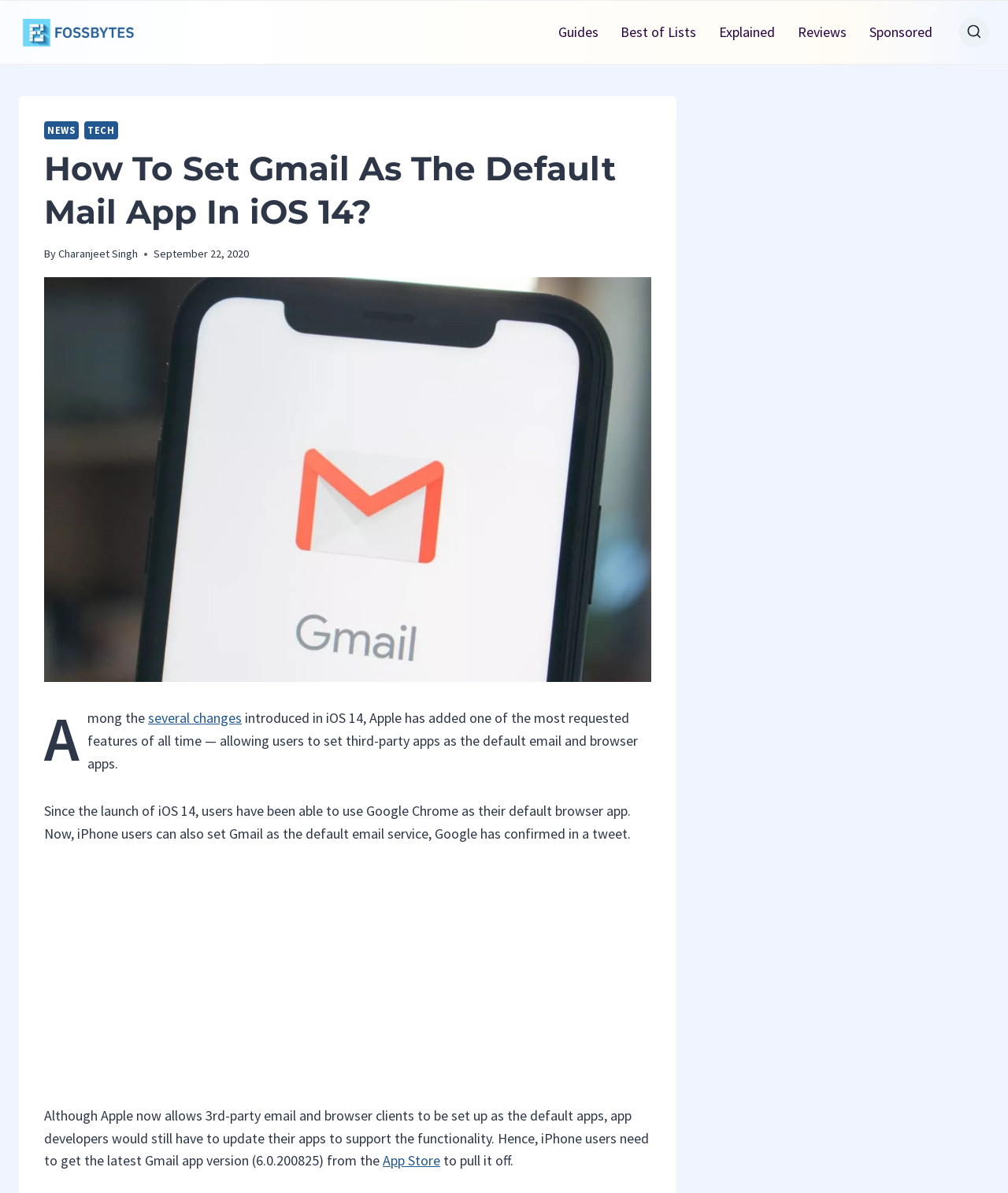What is the date of the article?
Please give a detailed and elaborate answer to the question.

I found the date of the article by analyzing the time element, which contains the text 'September 22, 2020'.